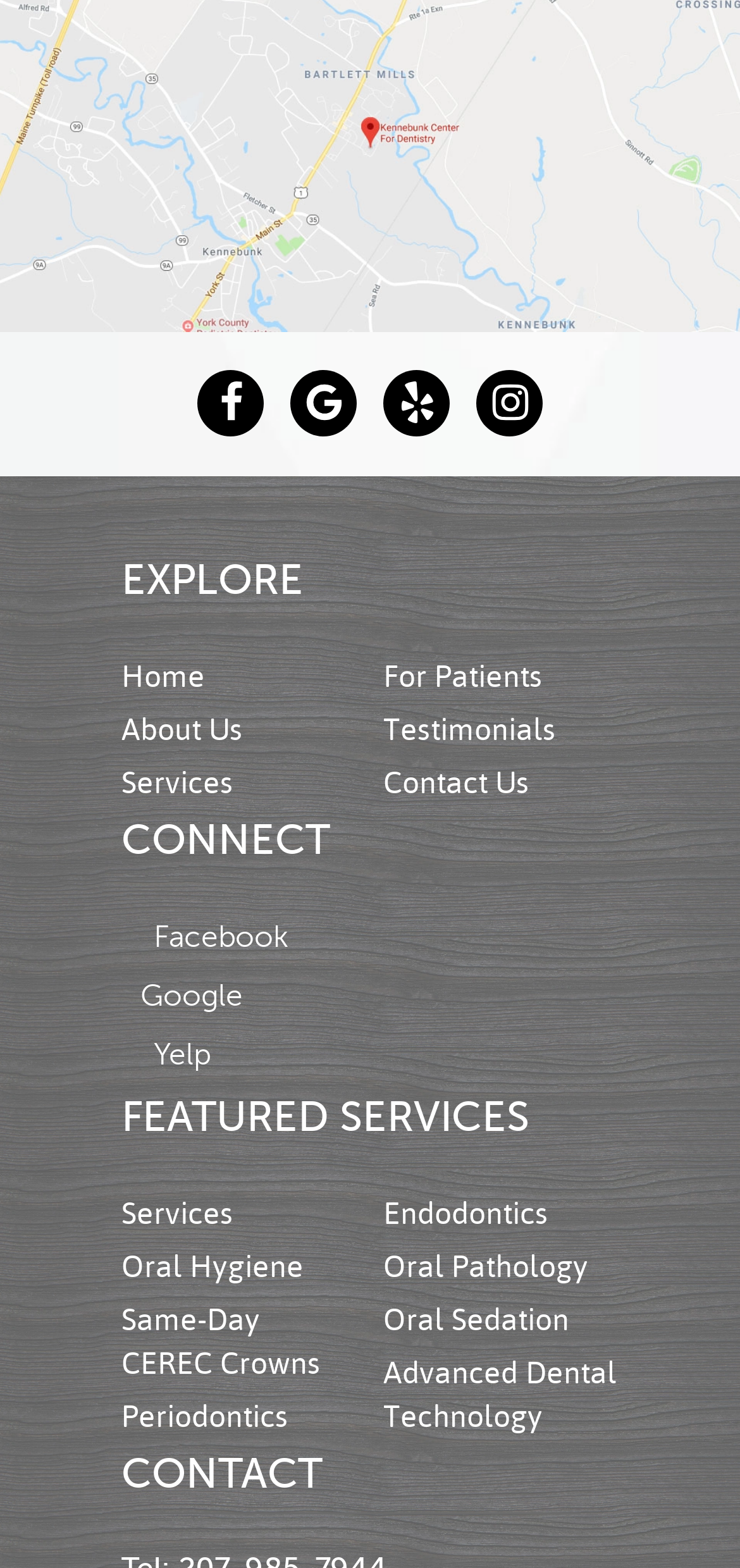Give a succinct answer to this question in a single word or phrase: 
What is the name of the doctor?

Dr Sara Sheikh